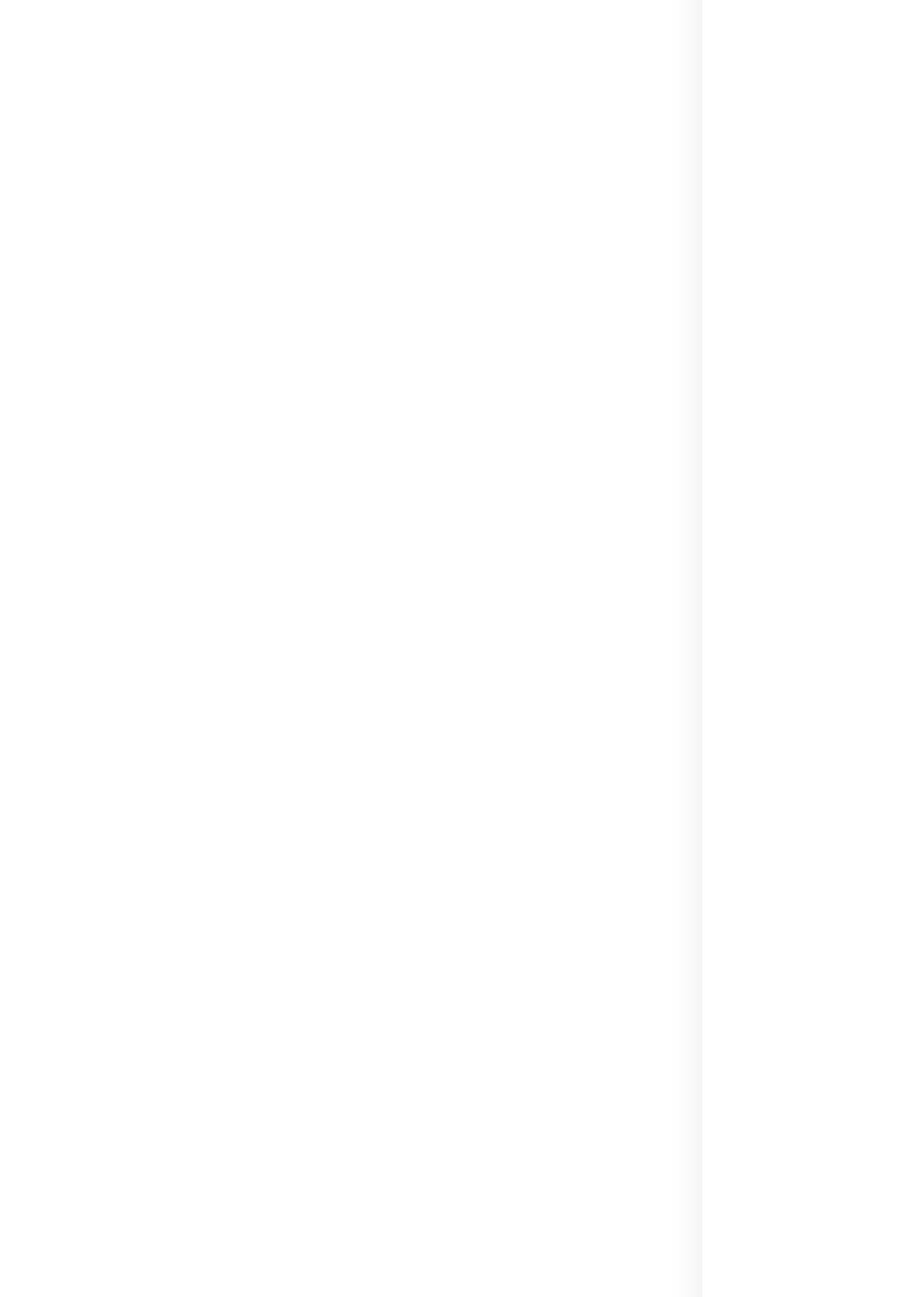Indicate the bounding box coordinates of the element that must be clicked to execute the instruction: "click on drillid". The coordinates should be given as four float numbers between 0 and 1, i.e., [left, top, right, bottom].

[0.776, 0.001, 0.807, 0.012]